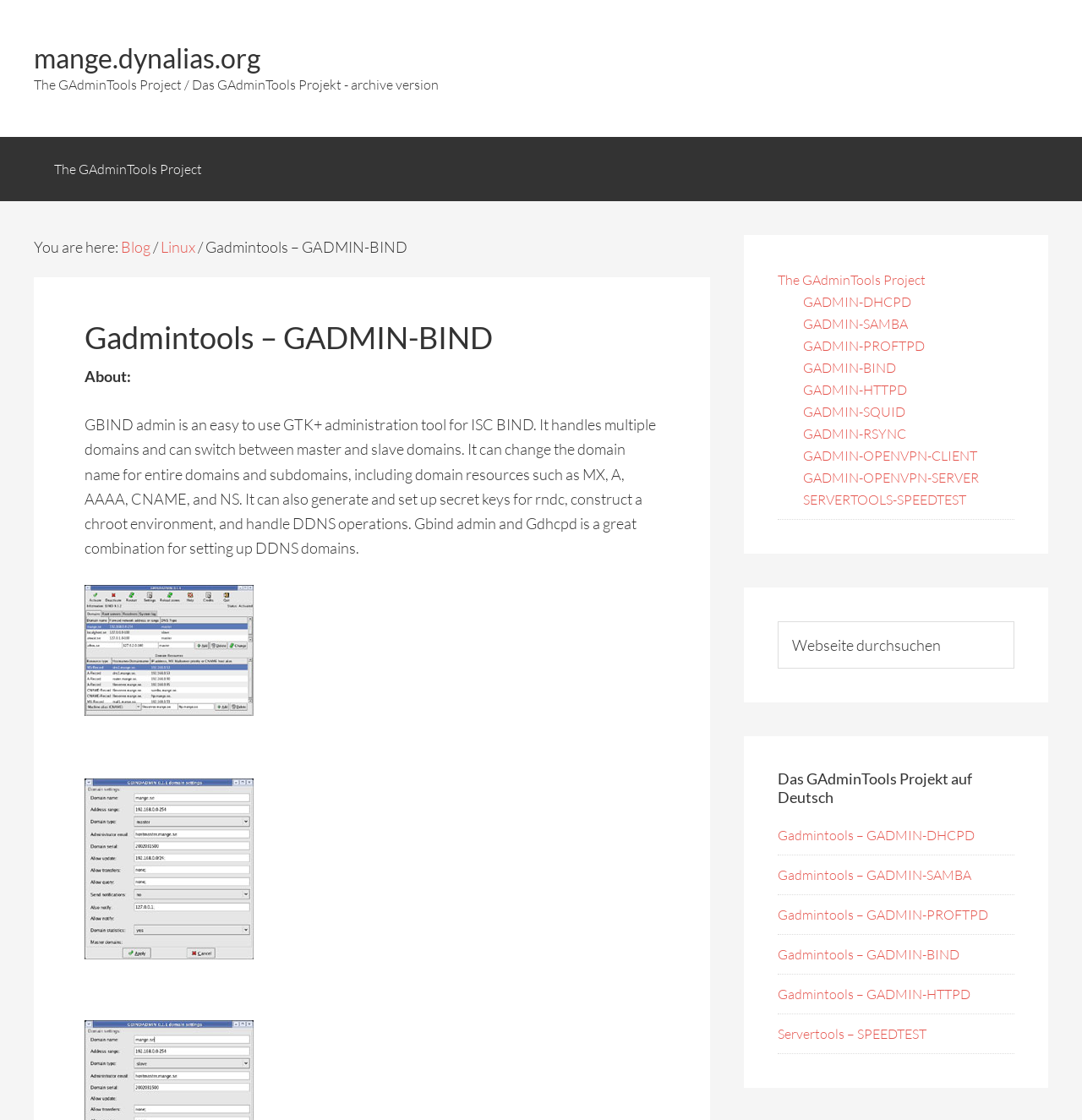Please predict the bounding box coordinates of the element's region where a click is necessary to complete the following instruction: "Go to the GAdminTools Project". The coordinates should be represented by four float numbers between 0 and 1, i.e., [left, top, right, bottom].

[0.031, 0.123, 0.205, 0.18]